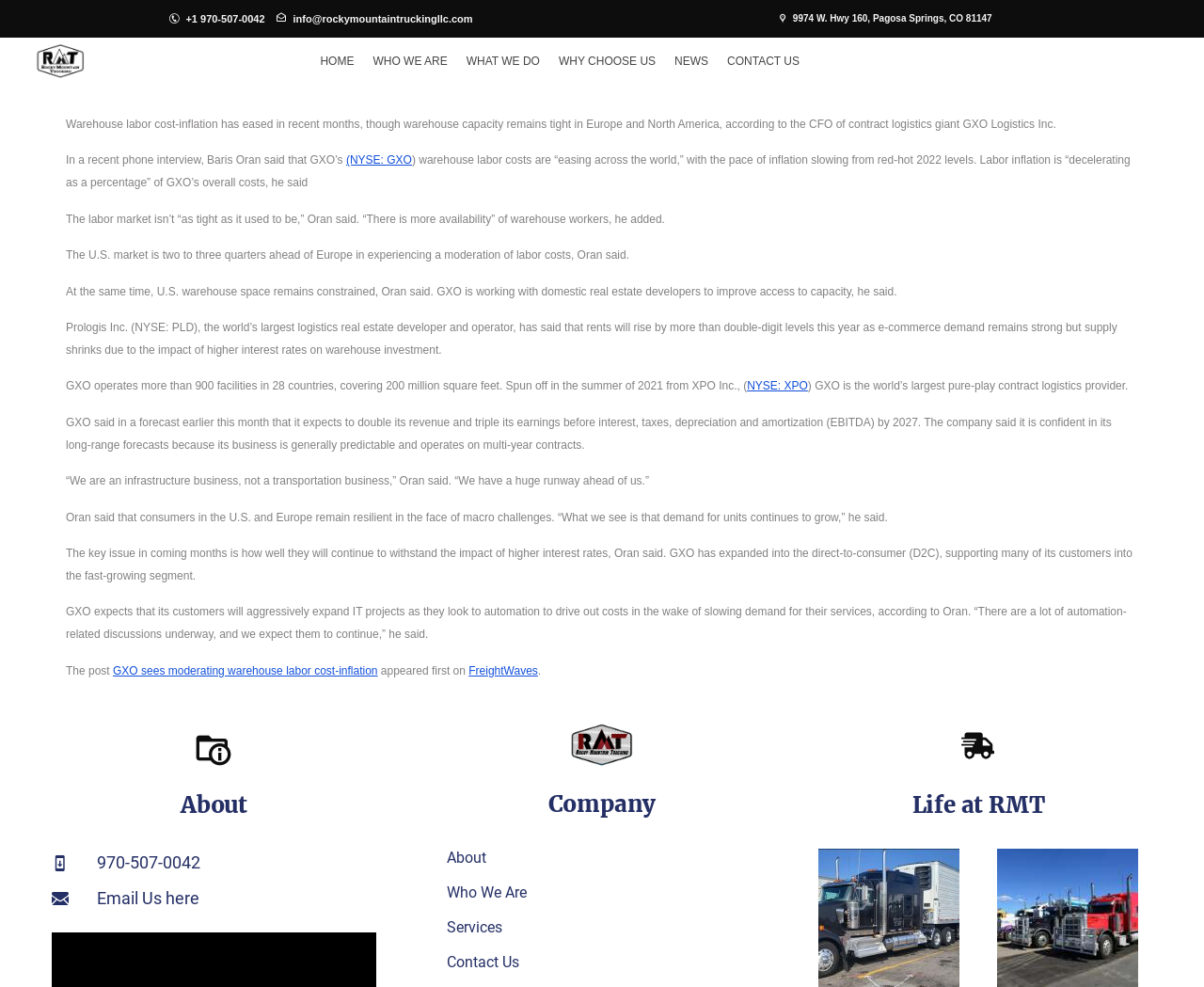Please locate the bounding box coordinates for the element that should be clicked to achieve the following instruction: "Call the company". Ensure the coordinates are given as four float numbers between 0 and 1, i.e., [left, top, right, bottom].

[0.139, 0.008, 0.22, 0.031]